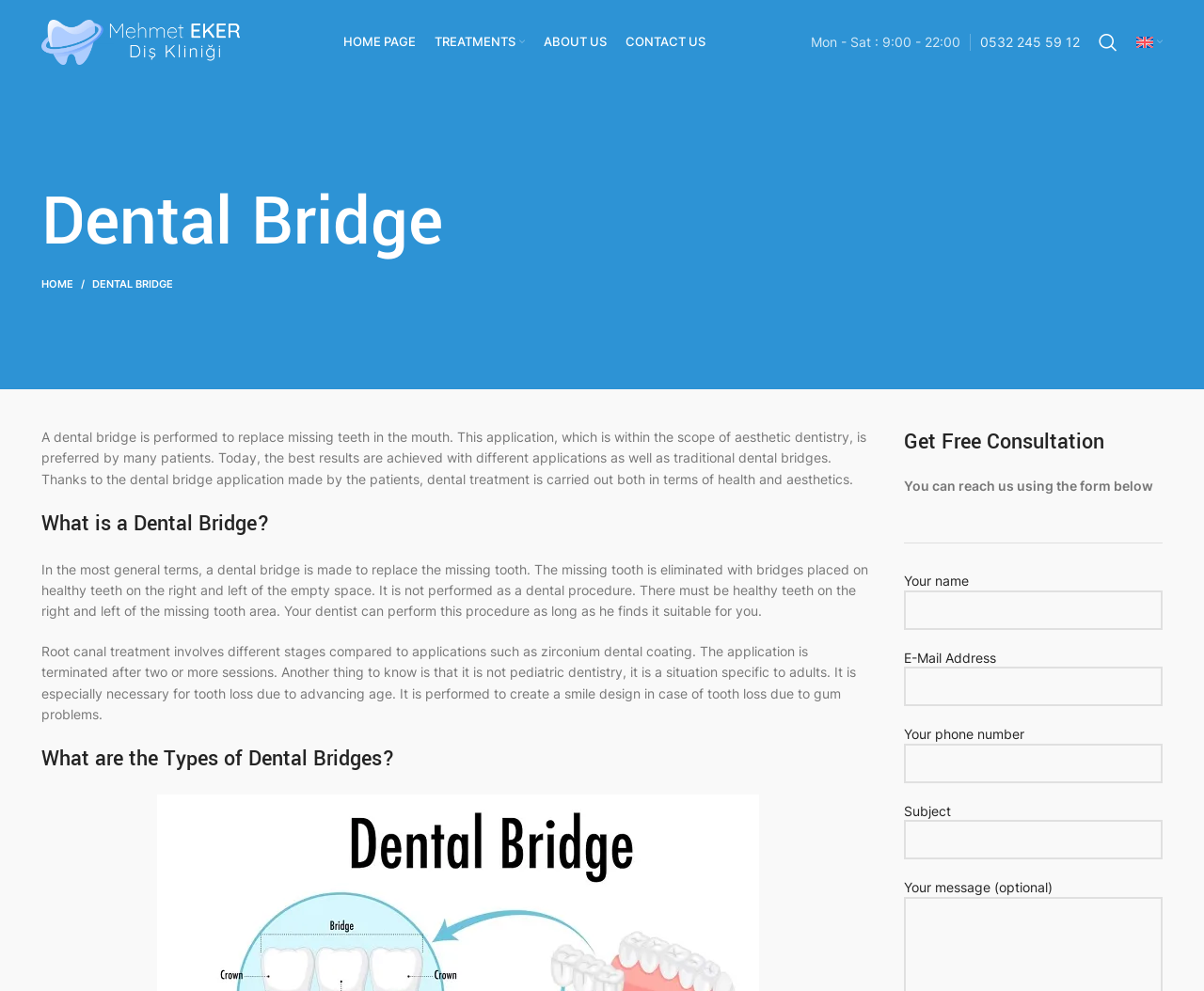How many sessions are required for a dental bridge application?
Please provide a single word or phrase answer based on the image.

Two or more